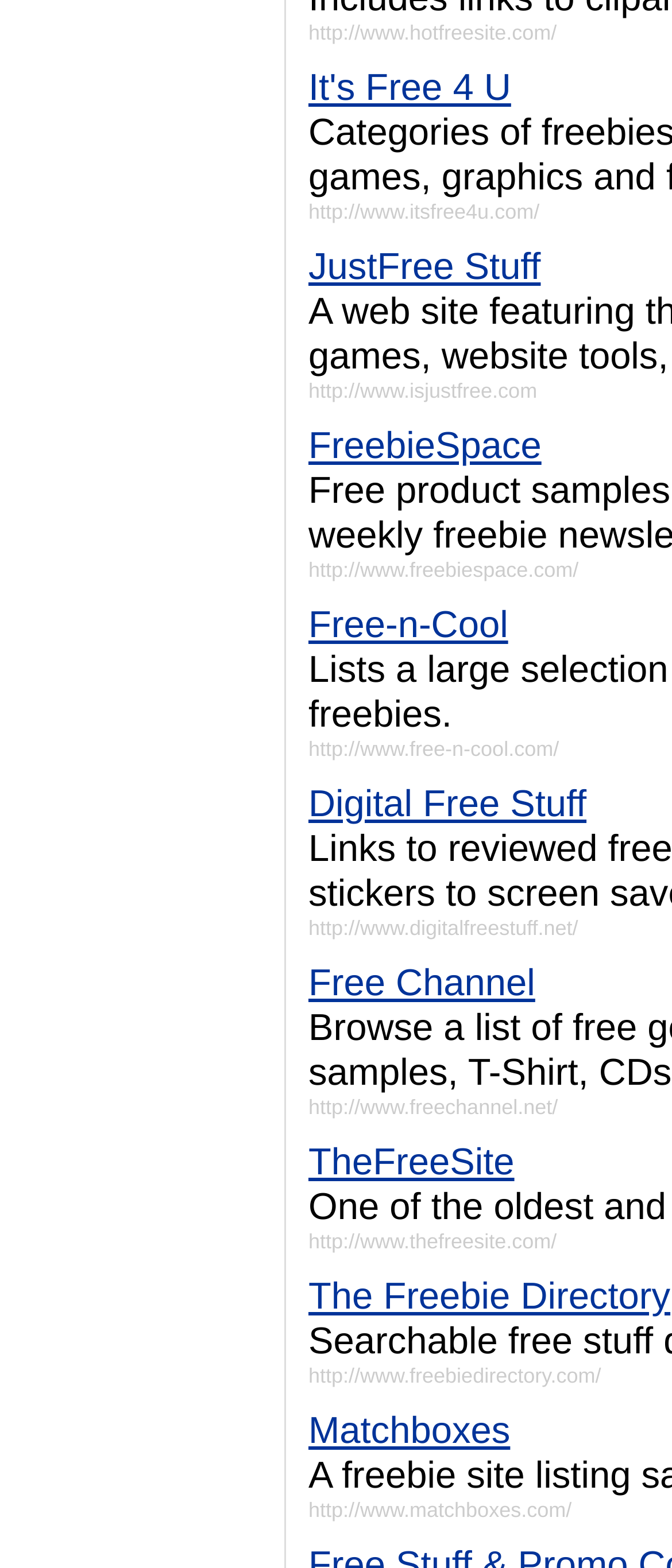Refer to the element description The Freebie Directory and identify the corresponding bounding box in the screenshot. Format the coordinates as (top-left x, top-left y, bottom-right x, bottom-right y) with values in the range of 0 to 1.

[0.459, 0.813, 0.998, 0.84]